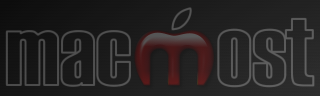What does MacMost provide for Apple users?
Please provide a comprehensive answer based on the visual information in the image.

MacMost is a platform that provides video tutorials and tips for Apple users, helping them make the most of their Mac experience through a variety of educational resources.